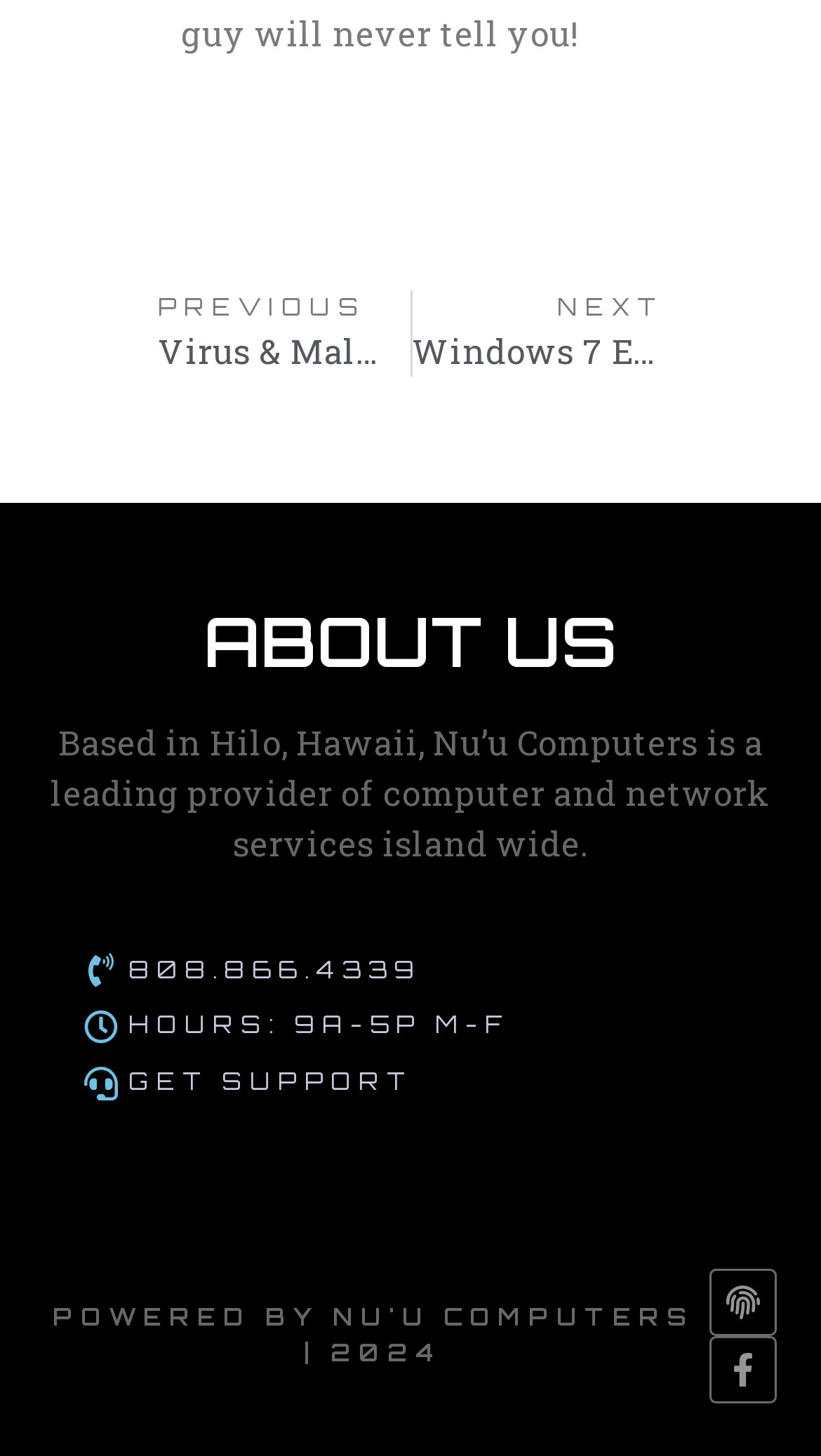What social media platform is linked?
Using the image as a reference, deliver a detailed and thorough answer to the question.

There is an image of a Facebook icon, which is a link, located at the bottom of the webpage, suggesting that it links to the company's Facebook page.